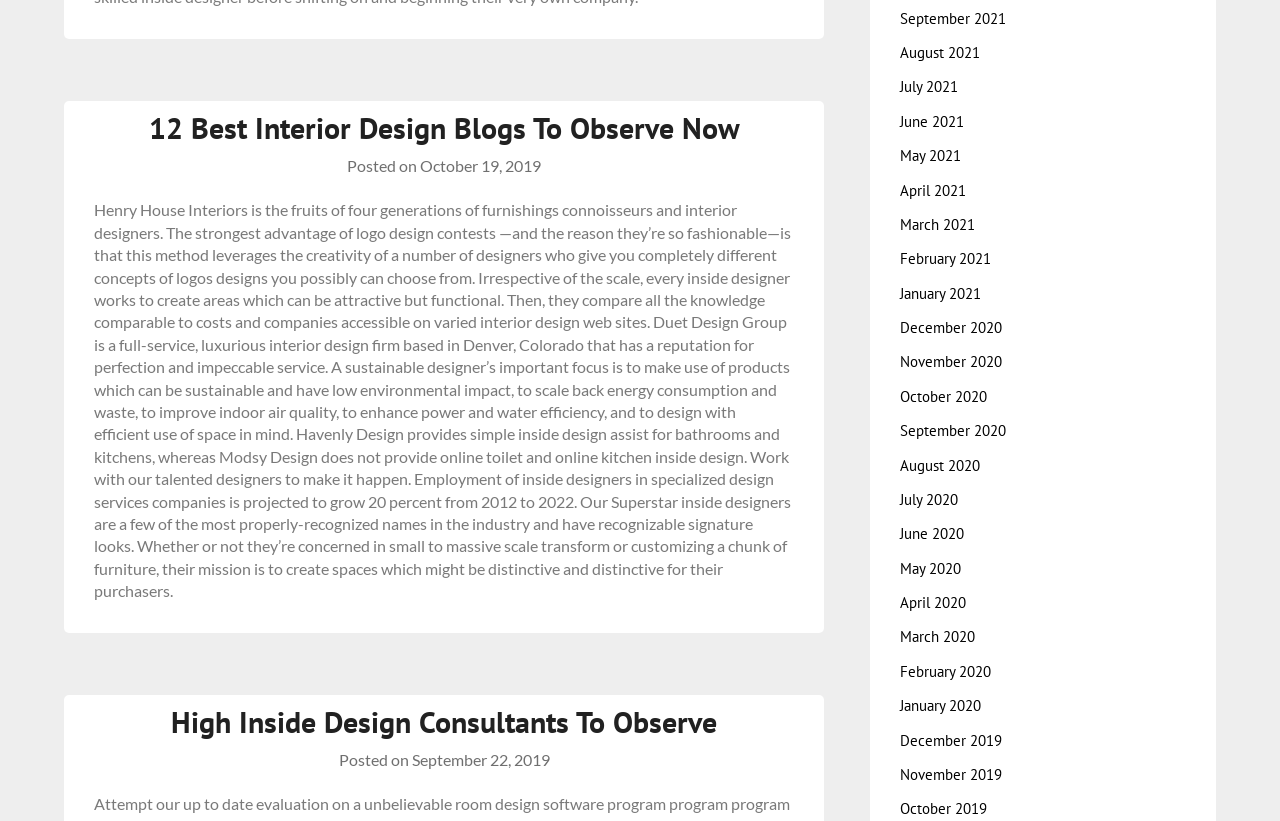What is the date of the first article?
Provide a detailed answer to the question using information from the image.

The date of the first article can be found in the link 'October 19, 2019' which is located below the heading '12 Best Interior Design Blogs To Observe Now'.